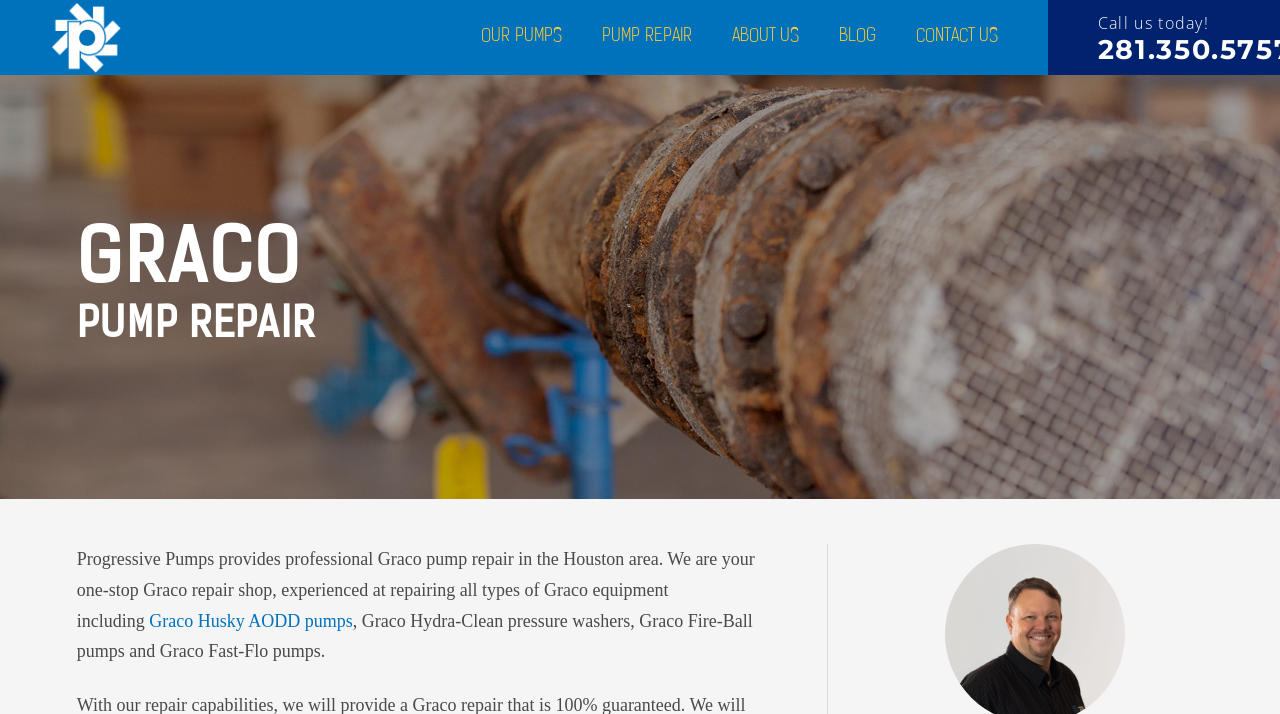What is the company's contact method?
From the image, respond using a single word or phrase.

Call us today